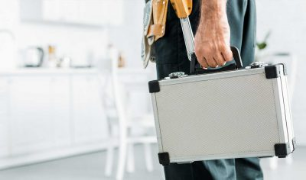Where is the plumber standing?
Please provide a comprehensive answer based on the details in the screenshot.

The plumber is standing in a well-lit kitchen environment, which is a common location where plumbing services are often needed.